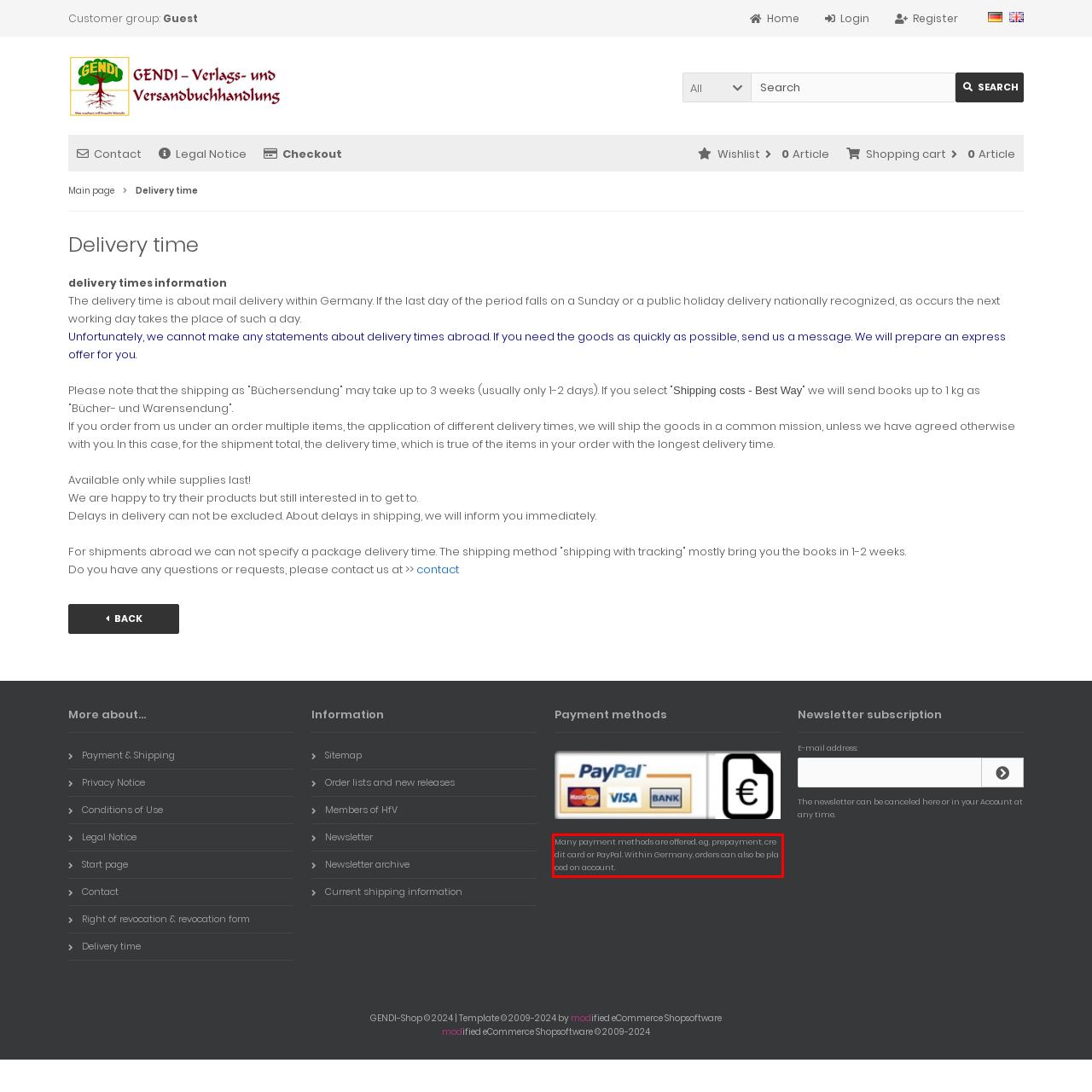Observe the screenshot of the webpage, locate the red bounding box, and extract the text content within it.

Many payment methods are offered, e.g. prepayment, credit card or PayPal. Within Germany, orders can also be placed on account.